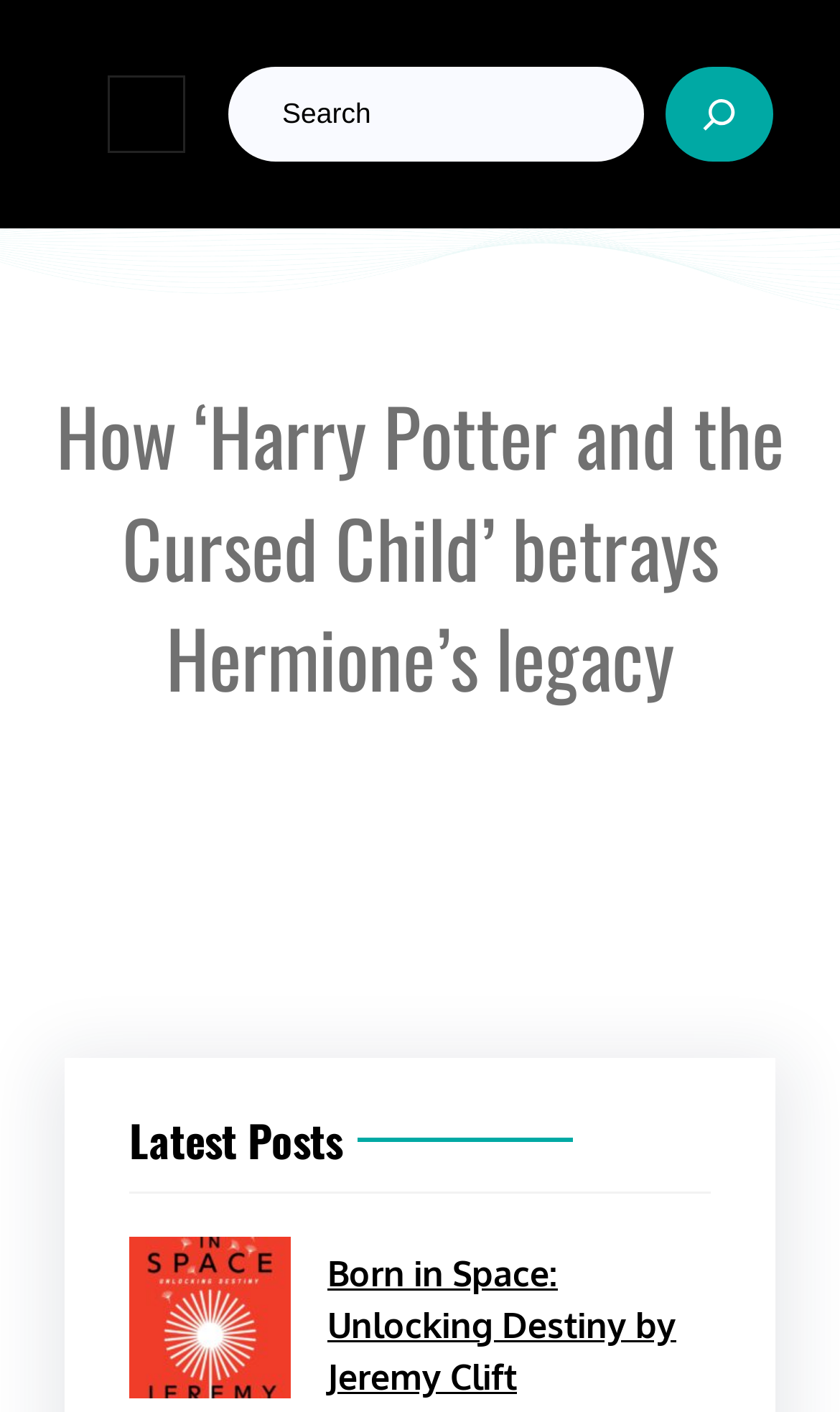For the given element description aria-label="Open menu", determine the bounding box coordinates of the UI element. The coordinates should follow the format (top-left x, top-left y, bottom-right x, bottom-right y) and be within the range of 0 to 1.

[0.127, 0.053, 0.219, 0.108]